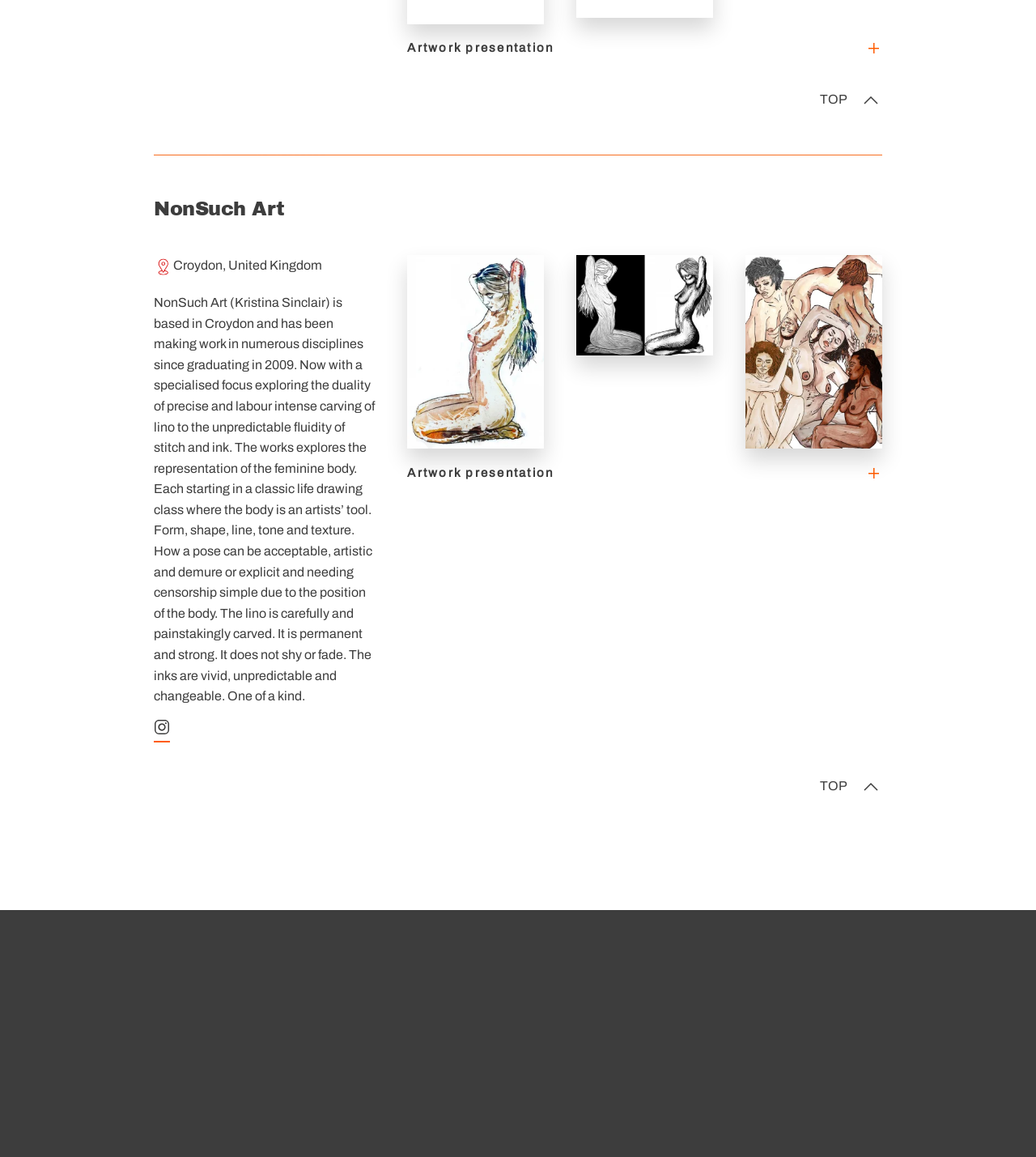Identify the bounding box coordinates of the region that needs to be clicked to carry out this instruction: "Click on the '1' link". Provide these coordinates as four float numbers ranging from 0 to 1, i.e., [left, top, right, bottom].

[0.393, 0.221, 0.525, 0.388]